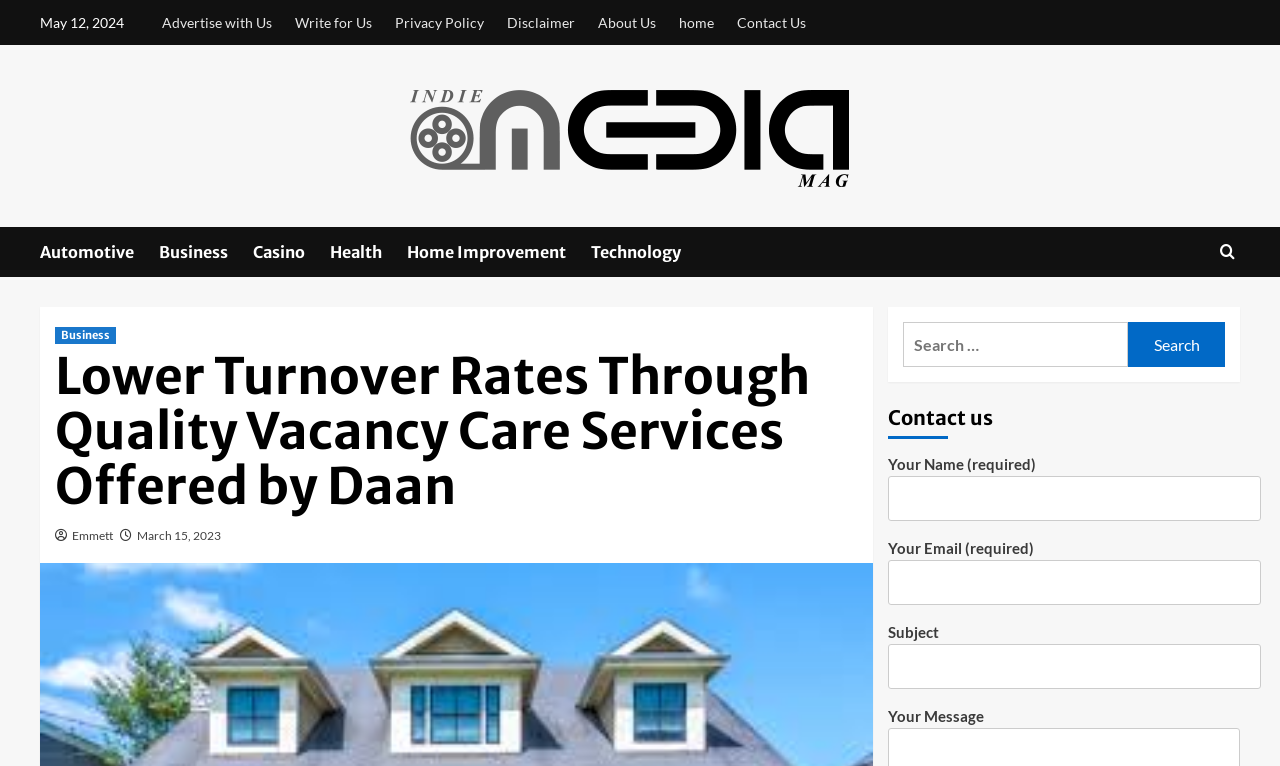Identify the bounding box coordinates for the element that needs to be clicked to fulfill this instruction: "Contact us". Provide the coordinates in the format of four float numbers between 0 and 1: [left, top, right, bottom].

[0.693, 0.518, 0.969, 0.59]